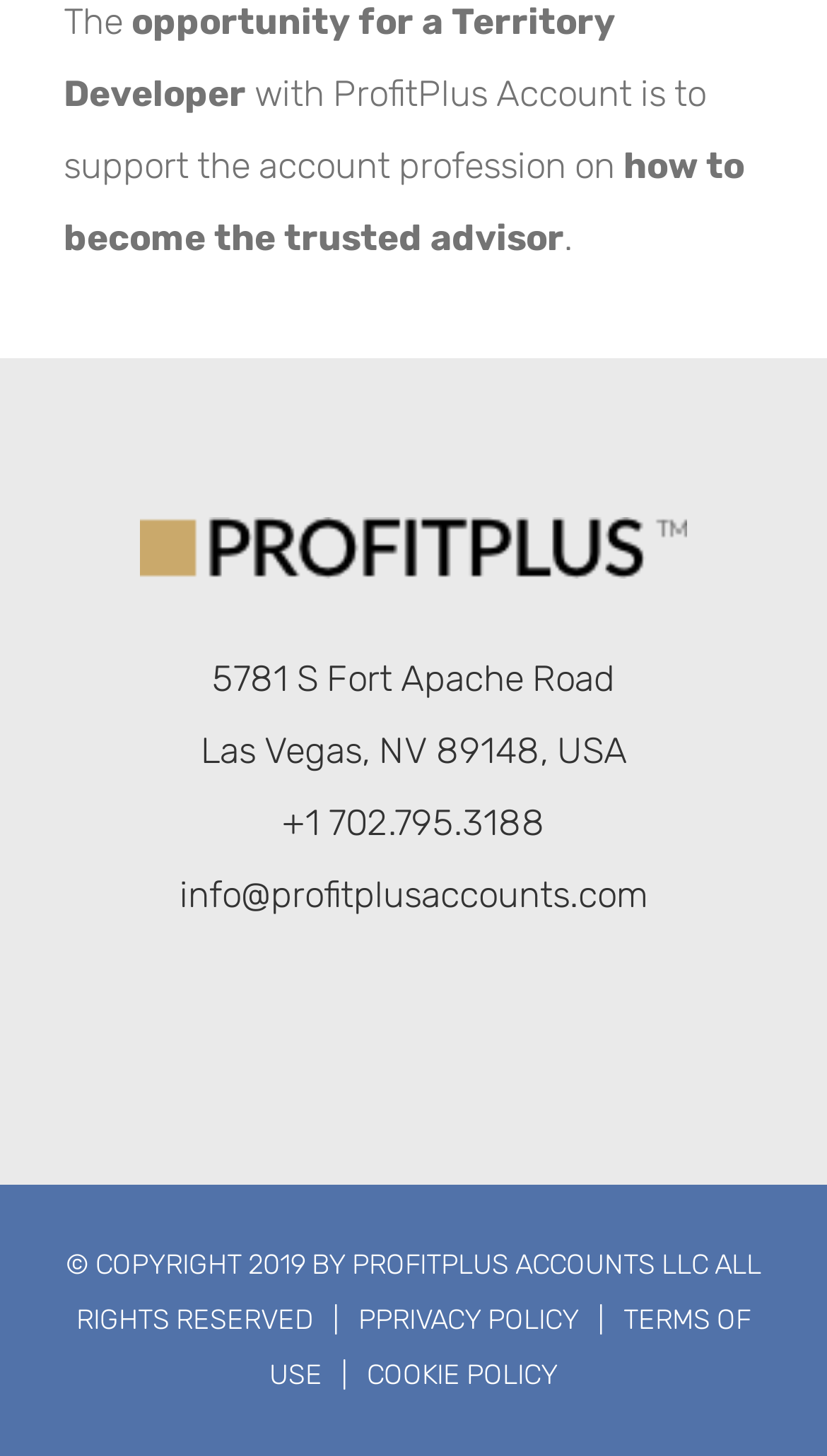What is the phone number?
Please answer the question with as much detail as possible using the screenshot.

The phone number can be found in the contact information section, which is located below the company logo and address. It is a static text element with the phone number '+1 702.795.3188'.